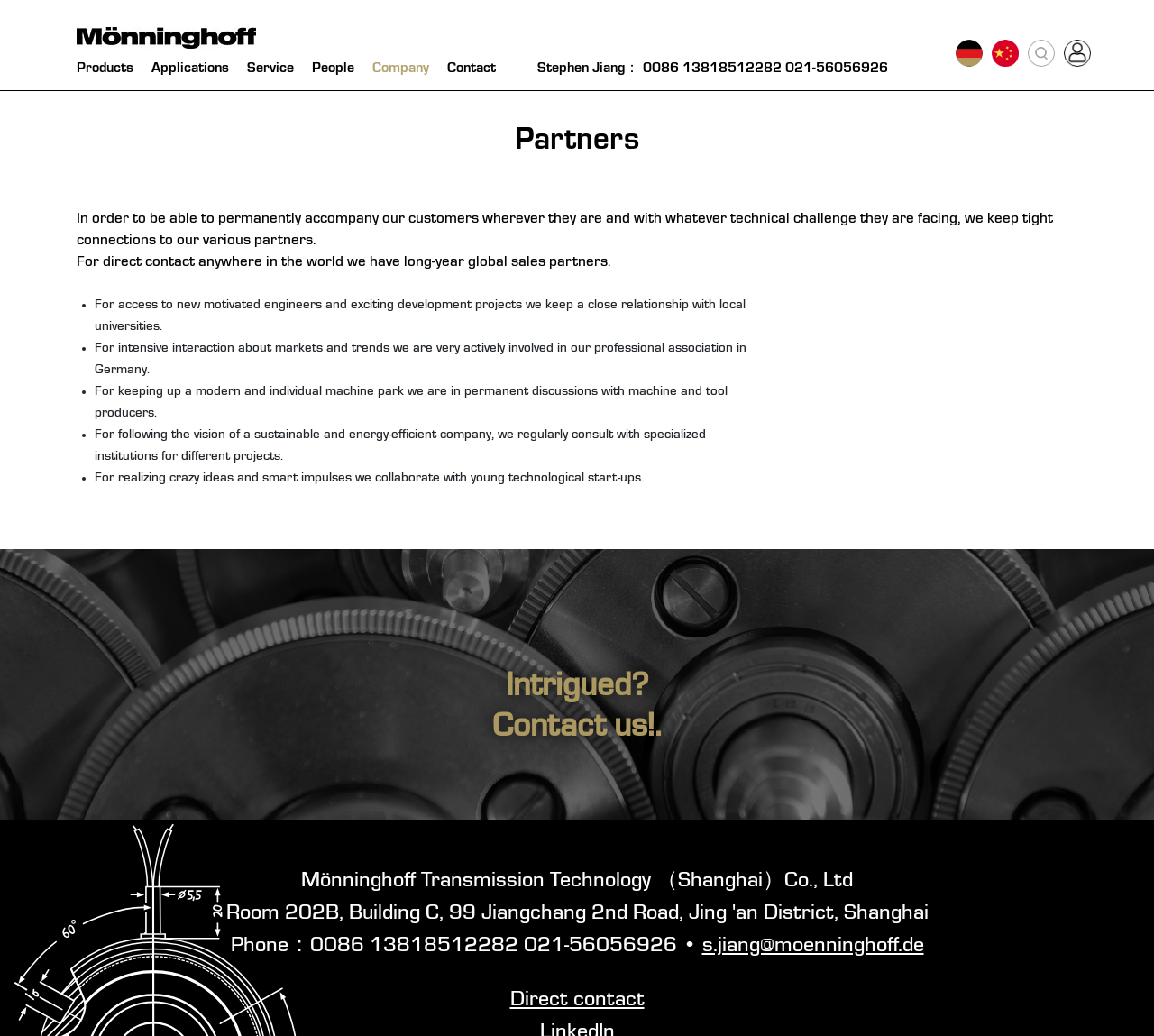Identify the bounding box coordinates of the region I need to click to complete this instruction: "Click the 'search' button".

[0.87, 0.065, 0.913, 0.088]